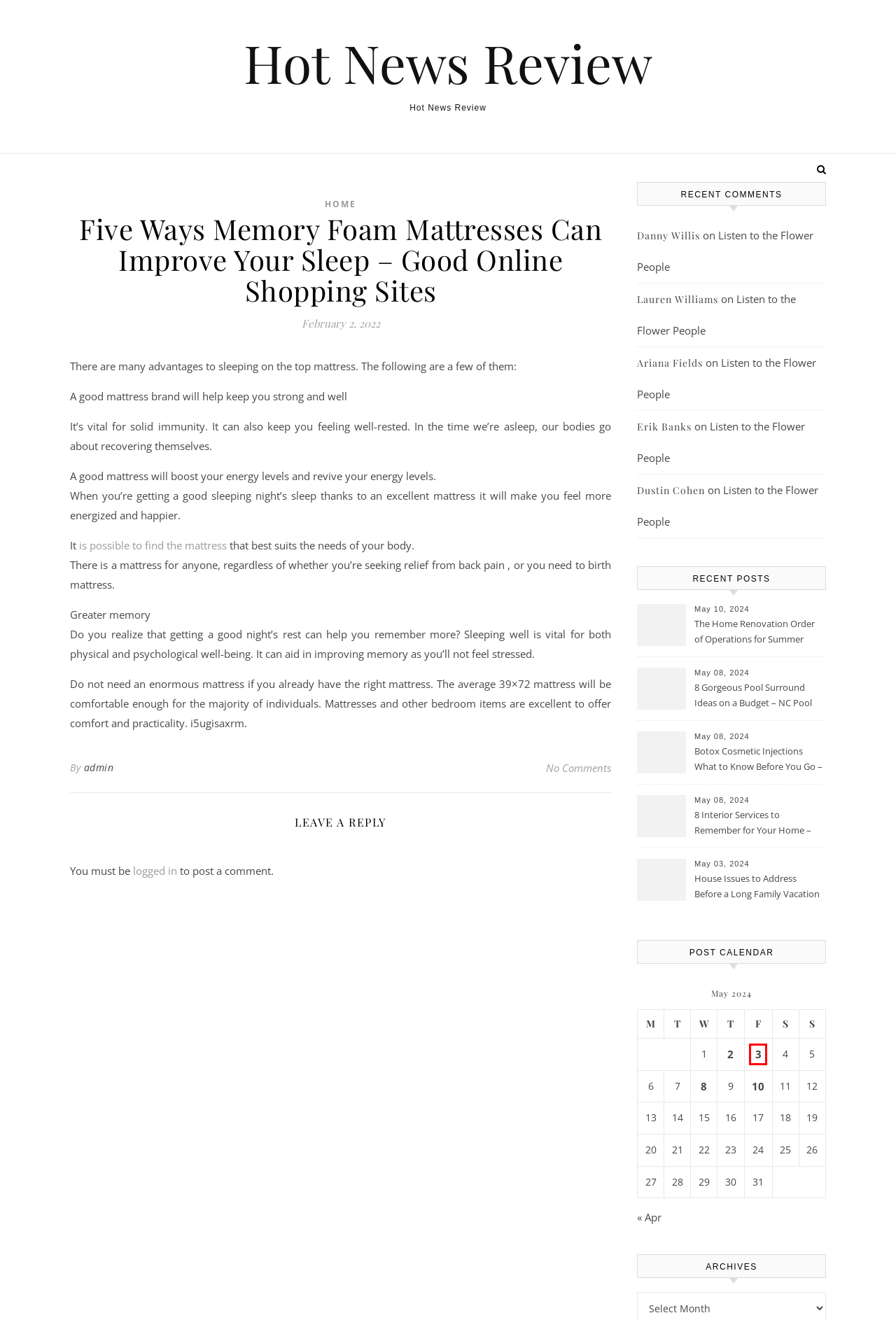Observe the webpage screenshot and focus on the red bounding box surrounding a UI element. Choose the most appropriate webpage description that corresponds to the new webpage after clicking the element in the bounding box. Here are the candidates:
A. admin, Author at Hot News Review
B. 8 Gorgeous Pool Surround Ideas on a Budget - NC Pool Supply - Hot News Review
C. Five Ways Memory Foam Mattresses Can Improve Your Sleep - Good Online Shopping Sites
D. May 10, 2024 - Hot News Review
E. Hot News Review - Hot News Review
F. May 2, 2024 - Hot News Review
G. Botox Cosmetic Injections What to Know Before You Go - Love Life Eat - Hot News Review
H. May 3, 2024 - Hot News Review

H